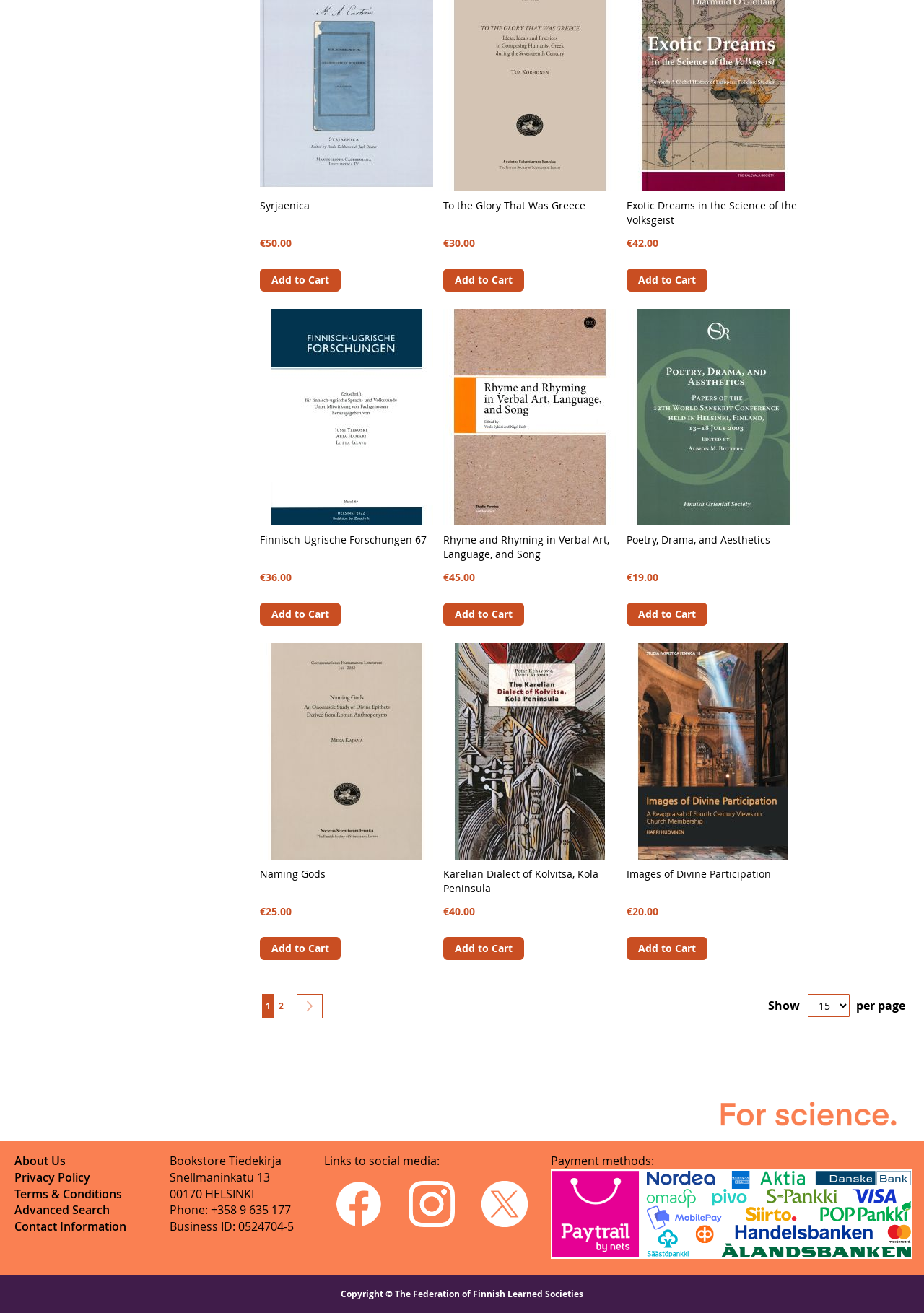Based on the provided description, "alt="facebookin logo"", find the bounding box of the corresponding UI element in the screenshot.

[0.363, 0.899, 0.413, 0.938]